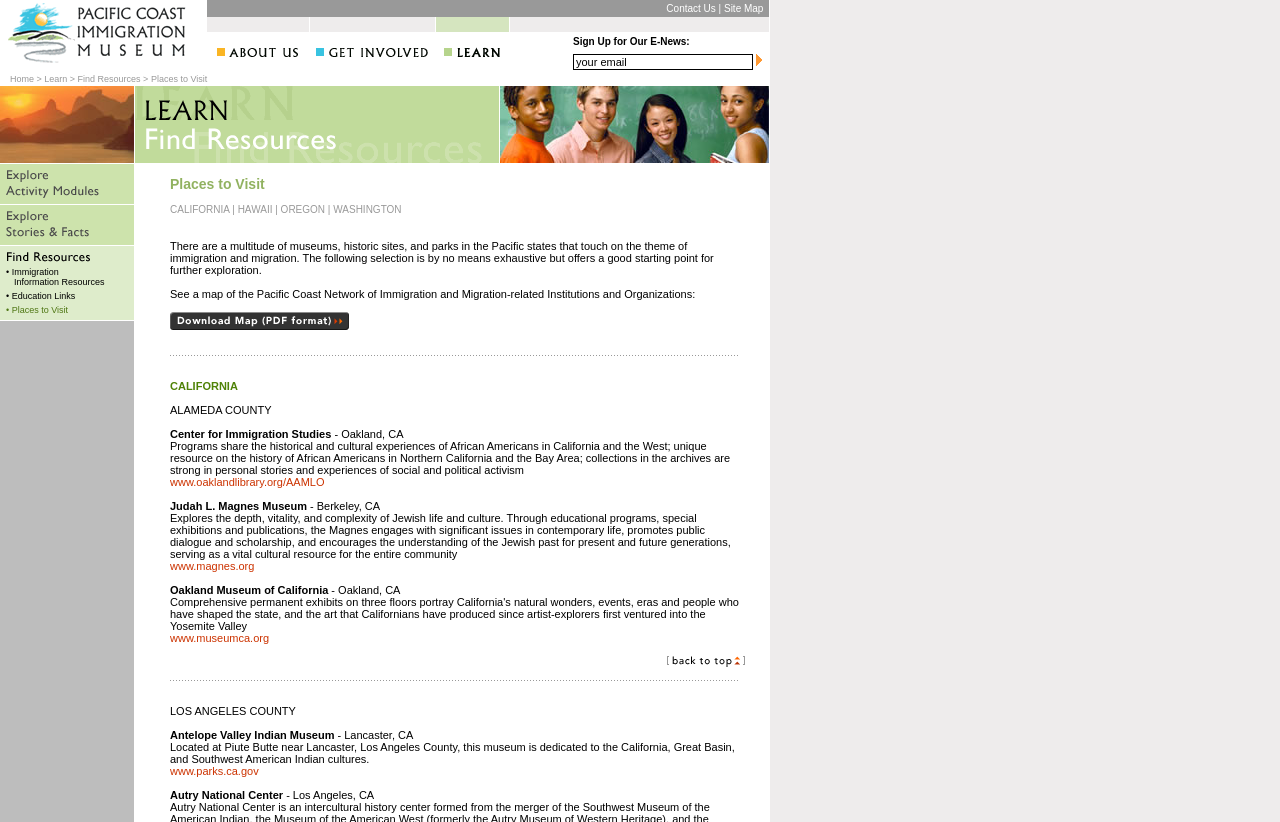Please identify the coordinates of the bounding box for the clickable region that will accomplish this instruction: "Search for insurance policies".

None